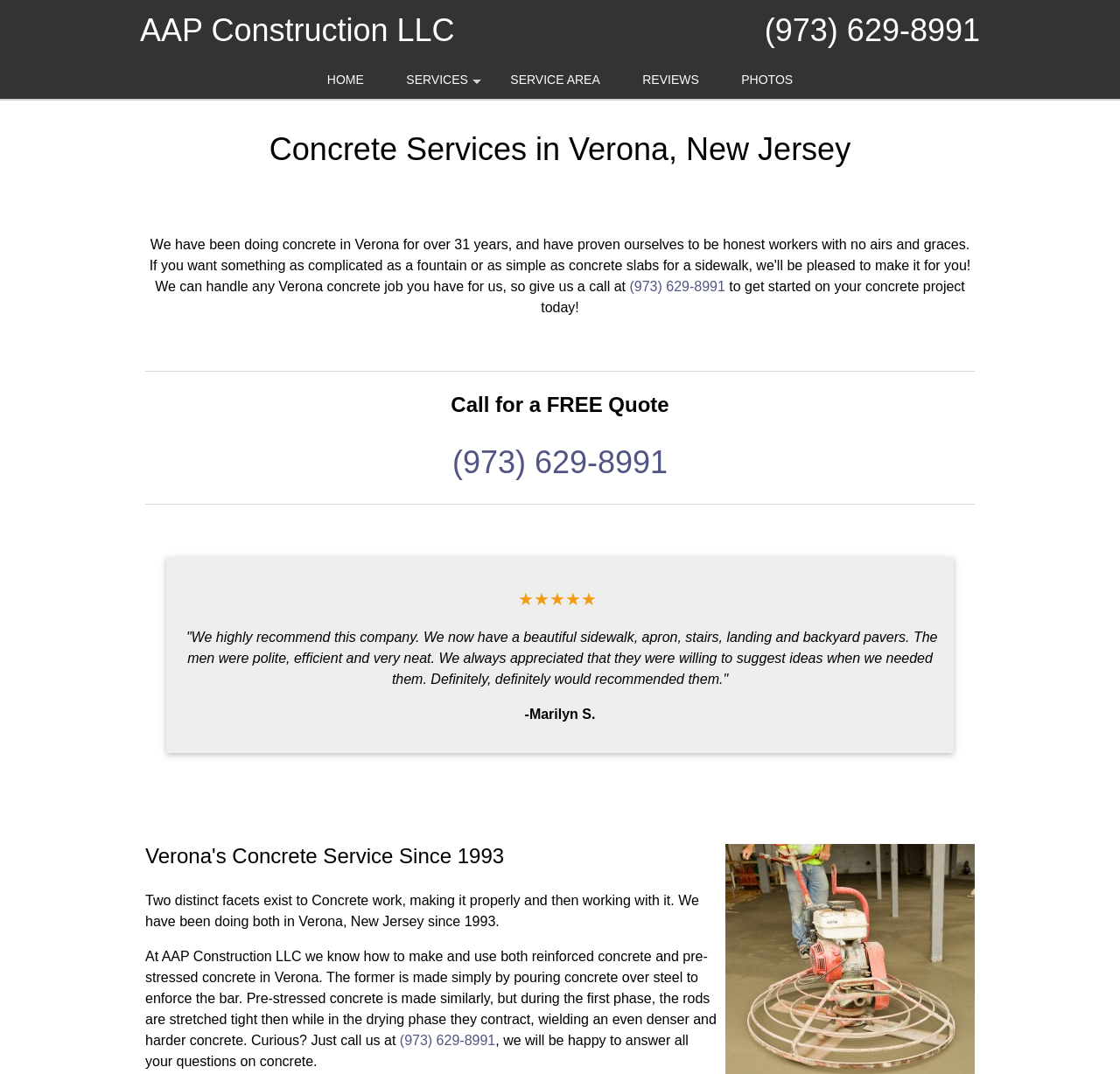Find the bounding box coordinates for the area that should be clicked to accomplish the instruction: "Click the 'HOME' link".

[0.275, 0.057, 0.342, 0.092]